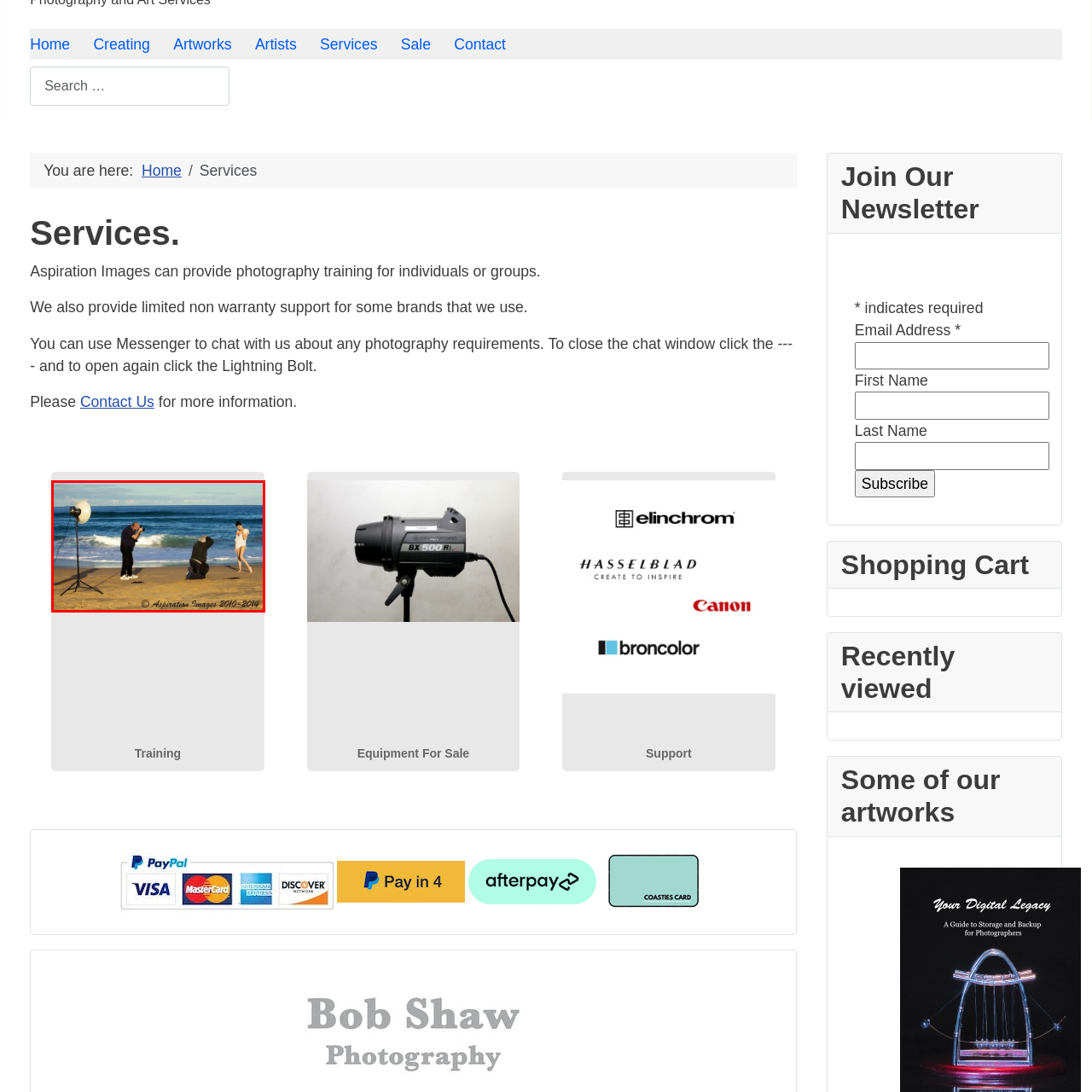Pay attention to the content inside the red bounding box and deliver a detailed answer to the following question based on the image's details: What is the time period of the copyright?

The image is marked with the copyright of Aspiration Images, indicating their ownership and recognition for their work, and the specific time period mentioned is from 2010 to 2014, which suggests that the image was taken during that time frame.